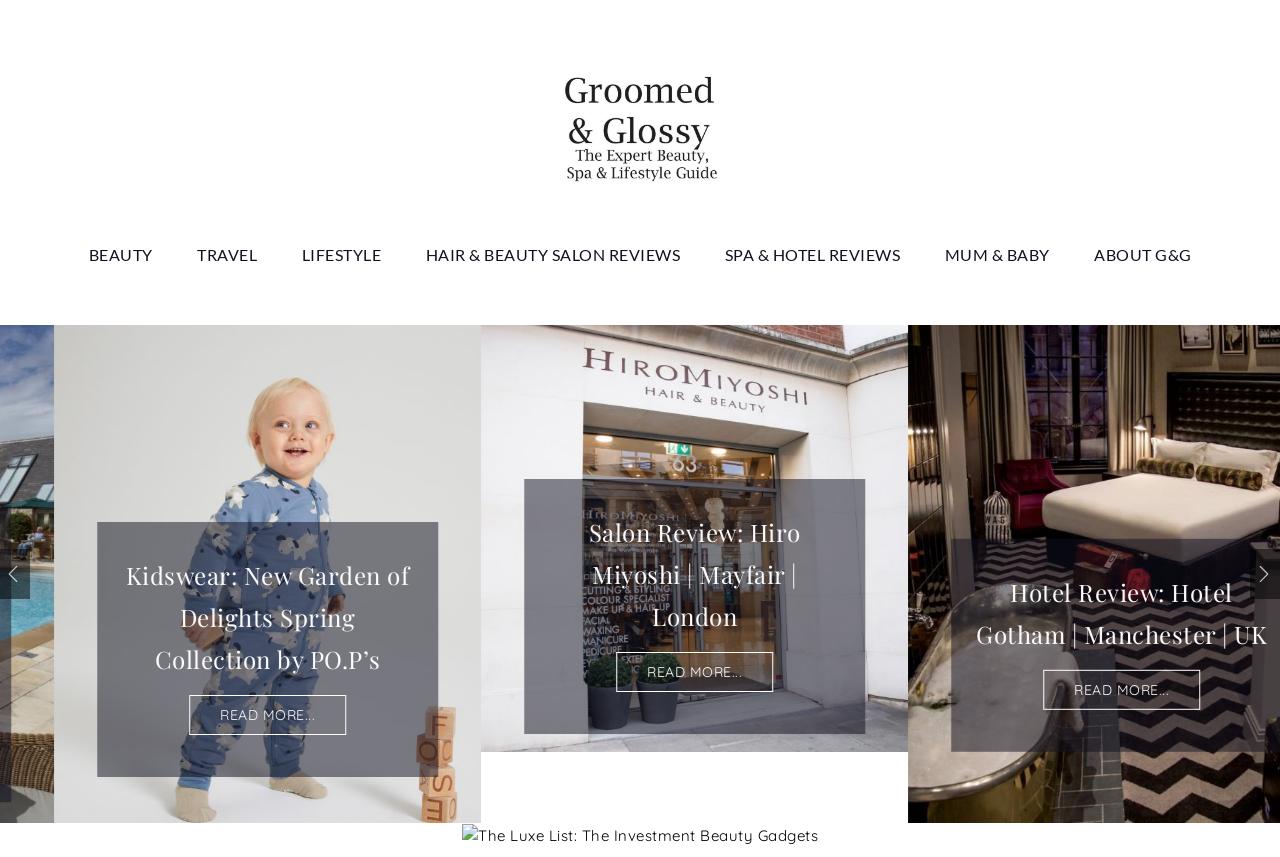Could you provide the bounding box coordinates for the portion of the screen to click to complete this instruction: "Select the 'BEAUTY' option"?

[0.054, 0.263, 0.135, 0.333]